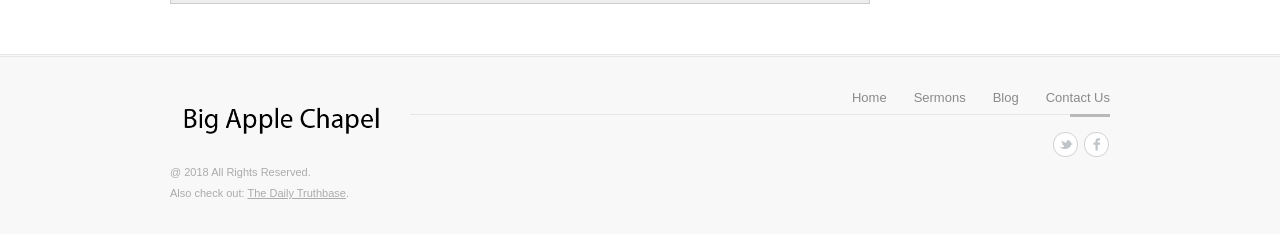Can you give a comprehensive explanation to the question given the content of the image?
How many social media links are there?

There are two social media links, which can be found at the bottom of the webpage, represented by icons.